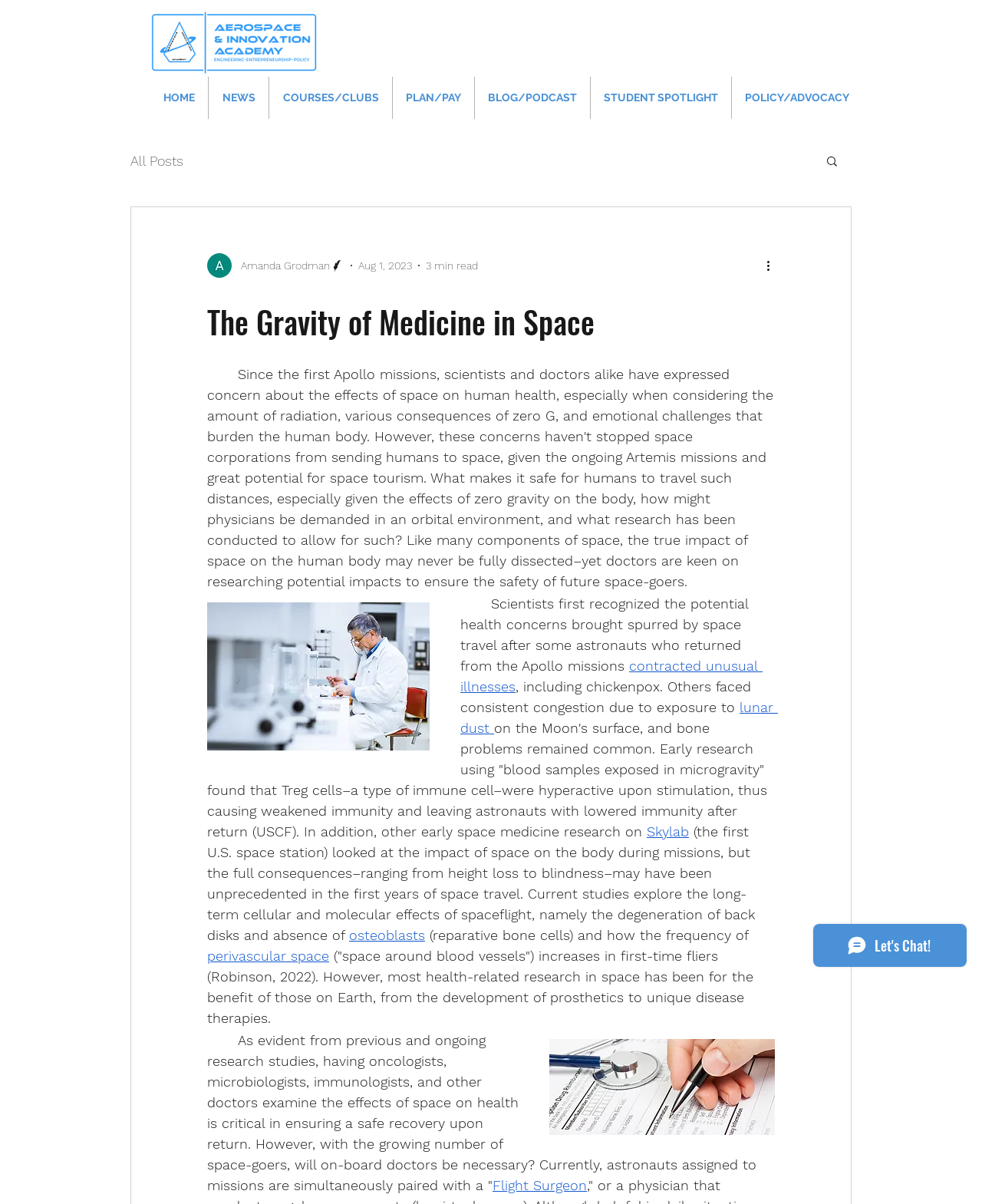What is the topic of this article?
From the screenshot, provide a brief answer in one word or phrase.

Medicine in Space